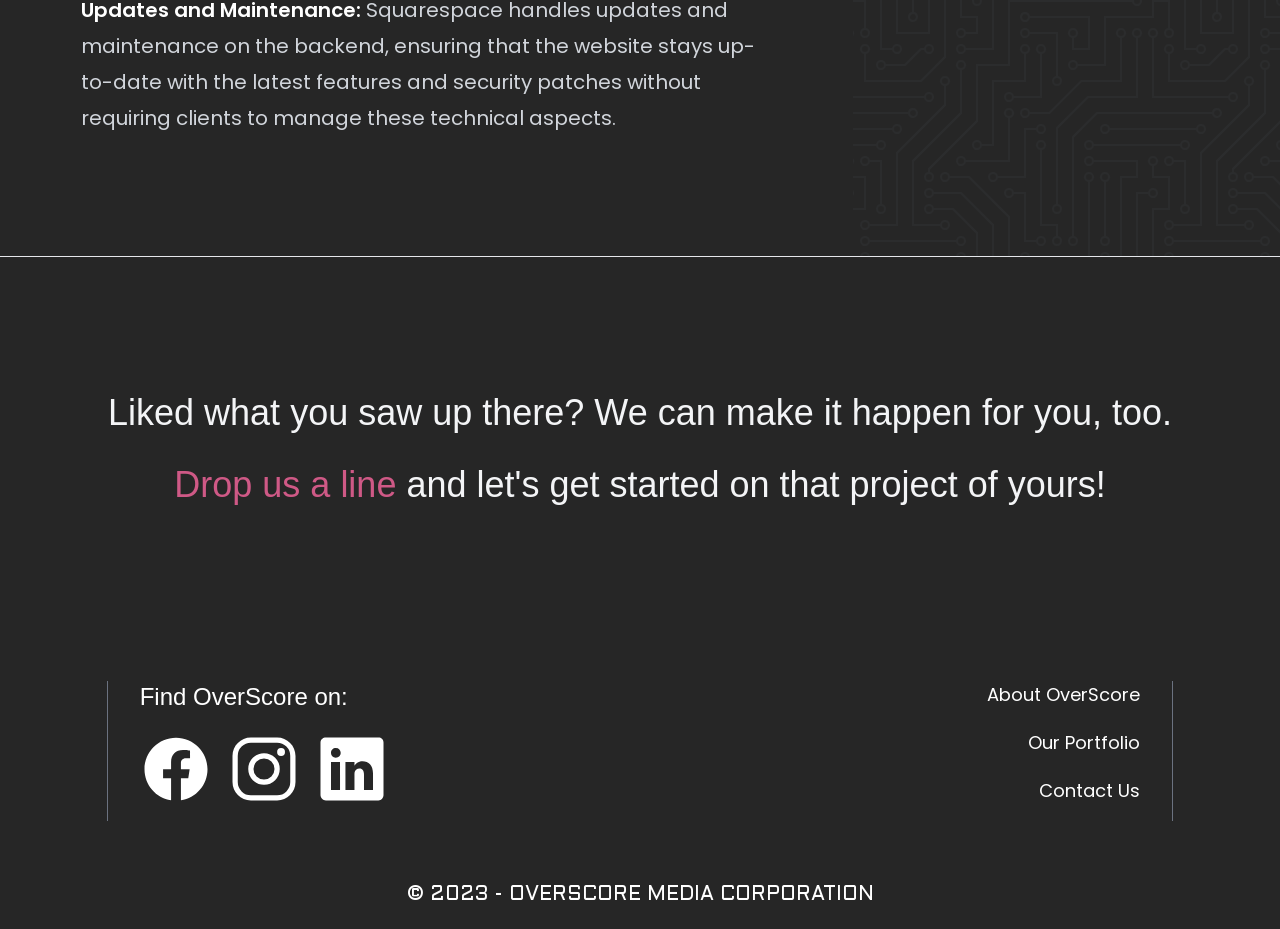Find the bounding box coordinates of the element to click in order to complete this instruction: "Click on the 'Instant Quote' link". The bounding box coordinates must be four float numbers between 0 and 1, denoted as [left, top, right, bottom].

None